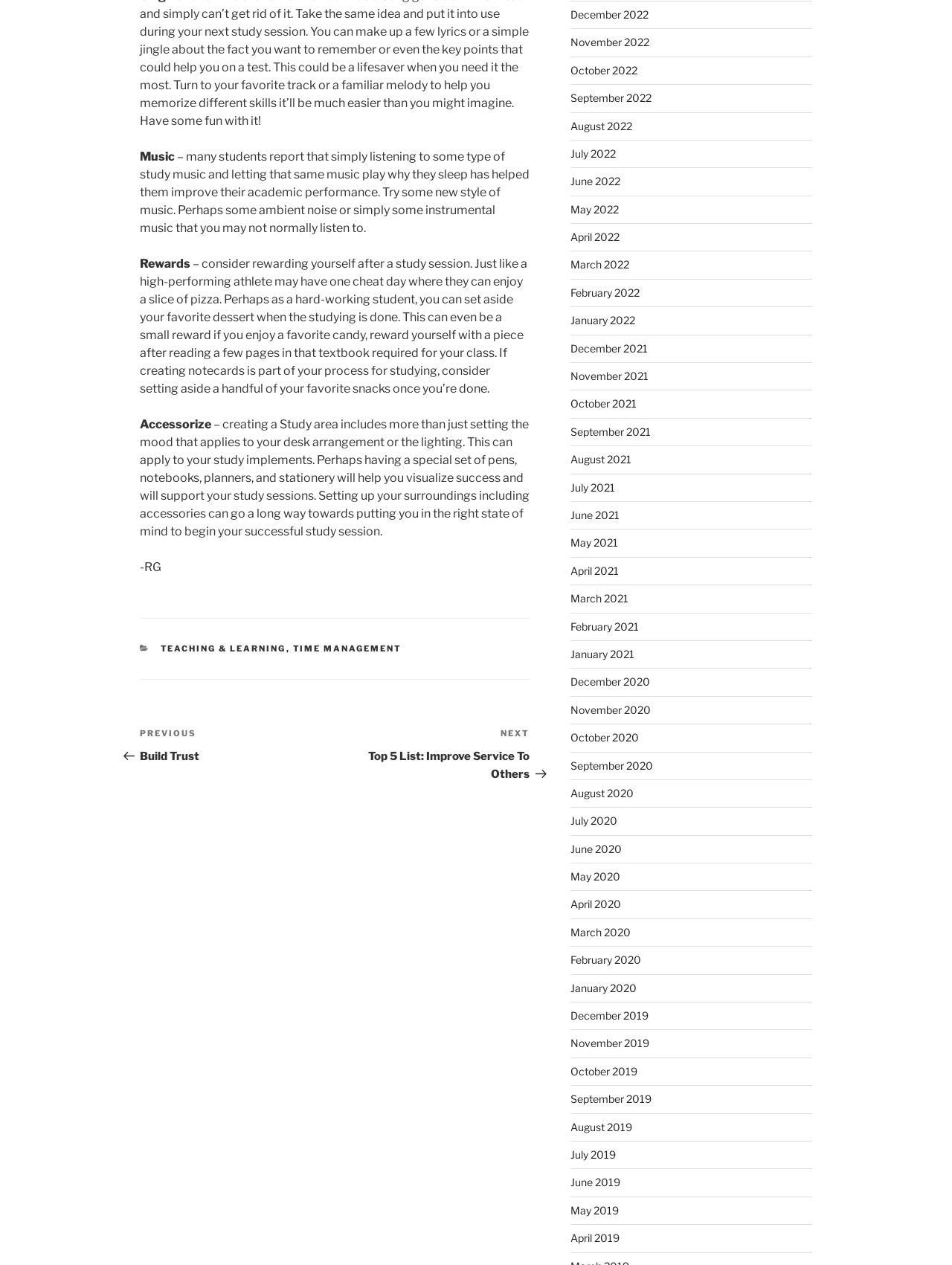Please specify the bounding box coordinates of the clickable section necessary to execute the following command: "Click on 'Previous Post Build Trust'".

[0.147, 0.575, 0.352, 0.603]